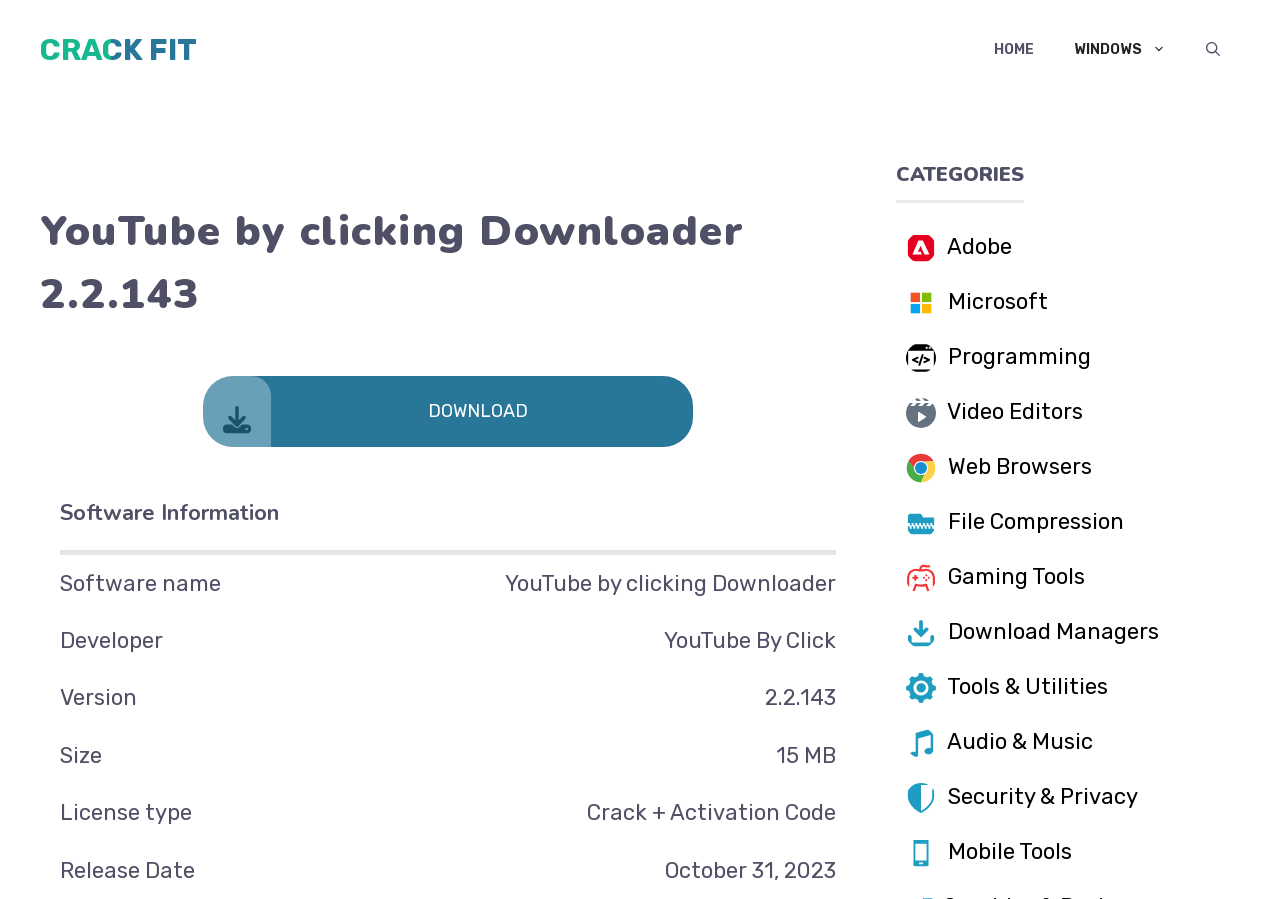Please determine the bounding box coordinates, formatted as (top-left x, top-left y, bottom-right x, bottom-right y), with all values as floating point numbers between 0 and 1. Identify the bounding box of the region described as: Mobile Tools

[0.7, 0.921, 0.969, 0.977]